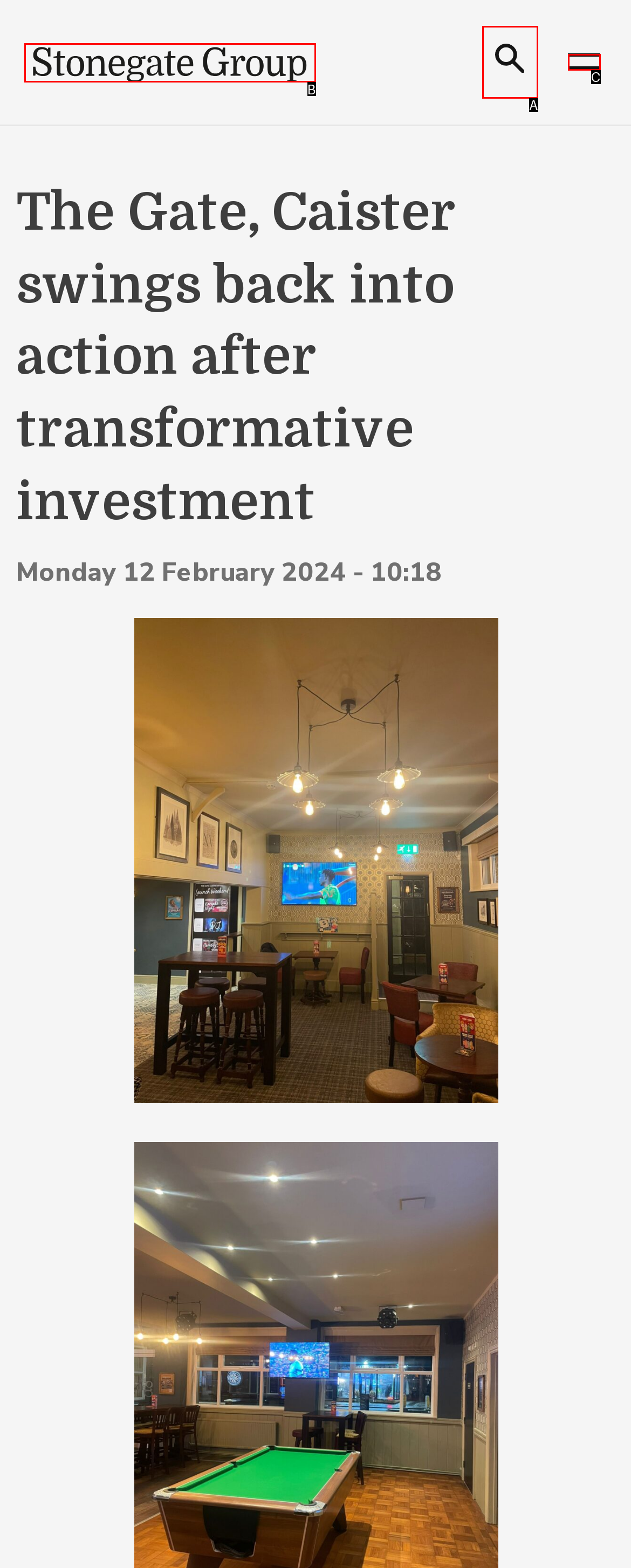Tell me which one HTML element best matches the description: Search
Answer with the option's letter from the given choices directly.

A